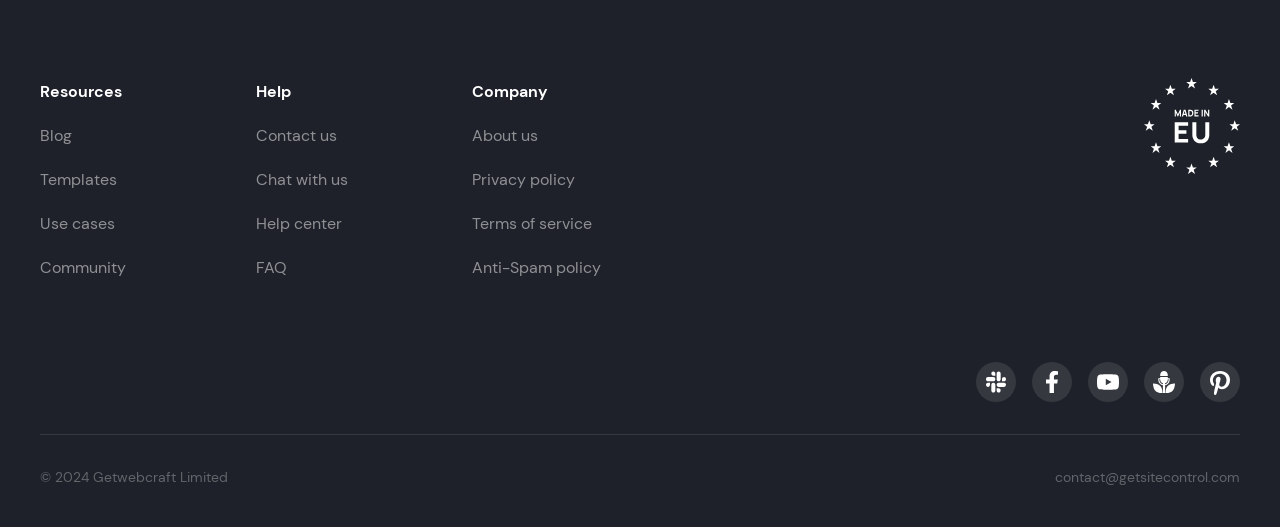What is the contact email address on the webpage?
Please provide a single word or phrase answer based on the image.

contact@getsitecontrol.com